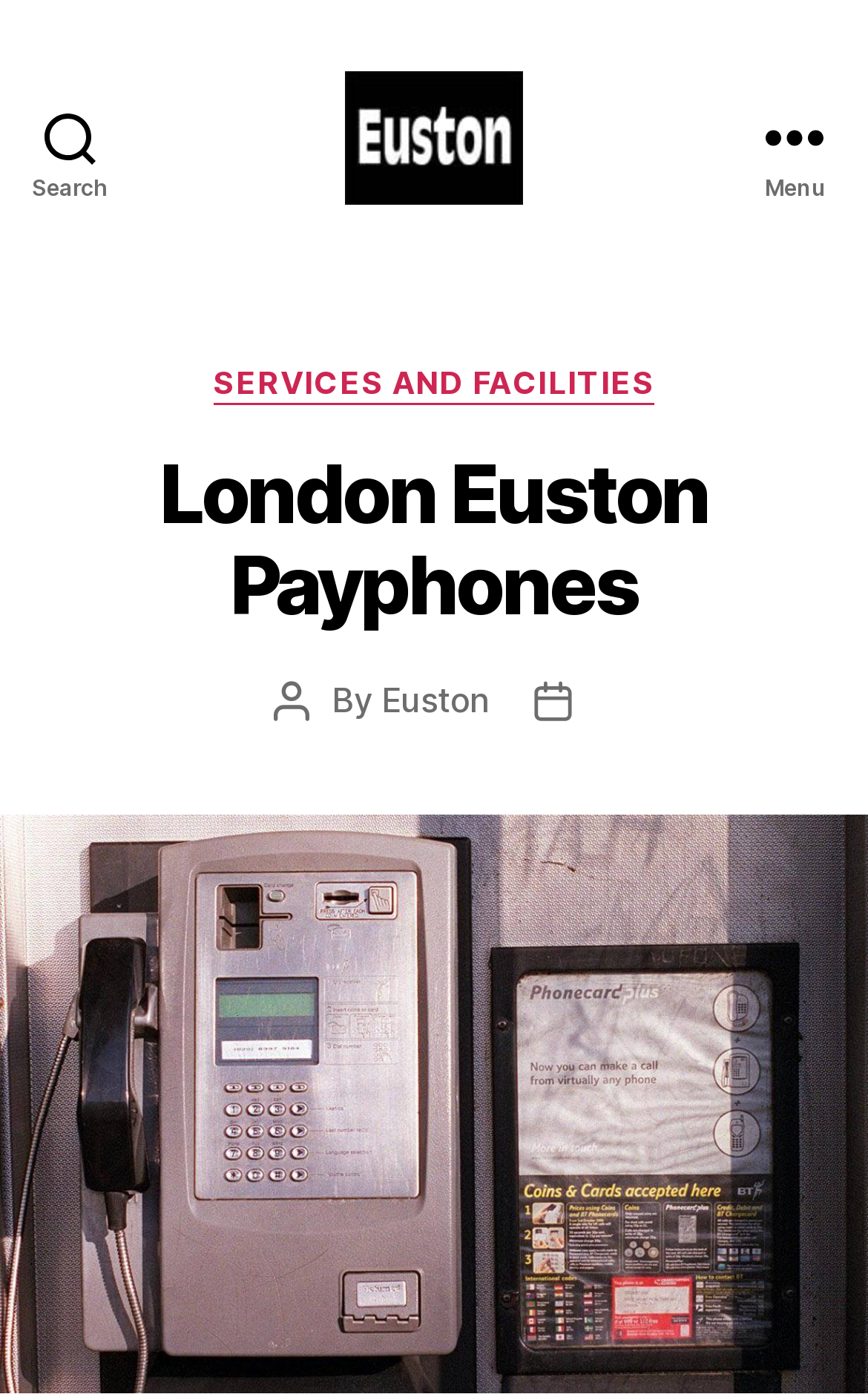From the webpage screenshot, predict the bounding box coordinates (top-left x, top-left y, bottom-right x, bottom-right y) for the UI element described here: SERVICES AND FACILITIES

[0.245, 0.26, 0.755, 0.289]